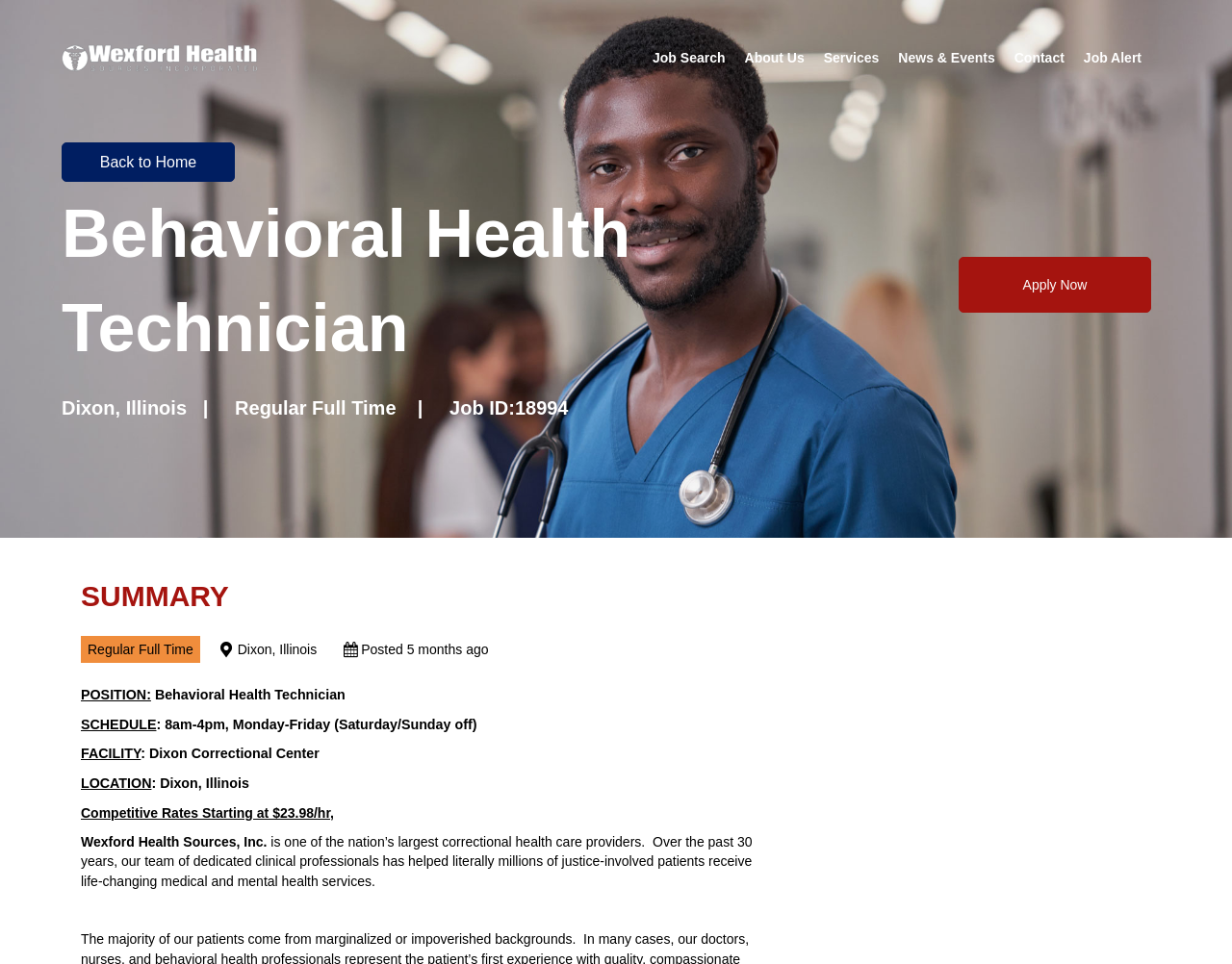Given the element description "Dixon, Illinois" in the screenshot, predict the bounding box coordinates of that UI element.

[0.193, 0.666, 0.257, 0.682]